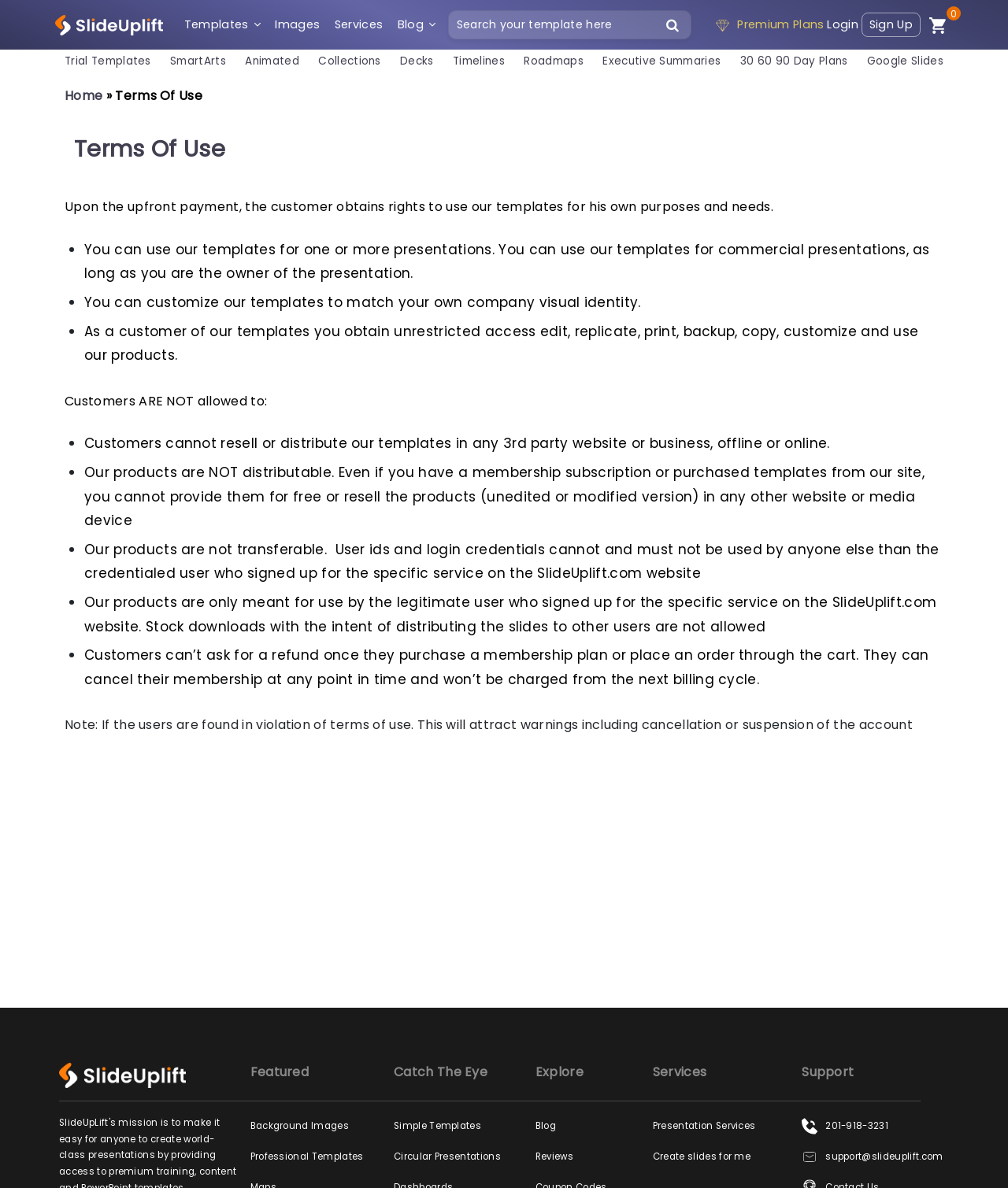Locate the bounding box of the UI element described in the following text: "support@slideuplift.com".

[0.795, 0.964, 0.901, 0.983]